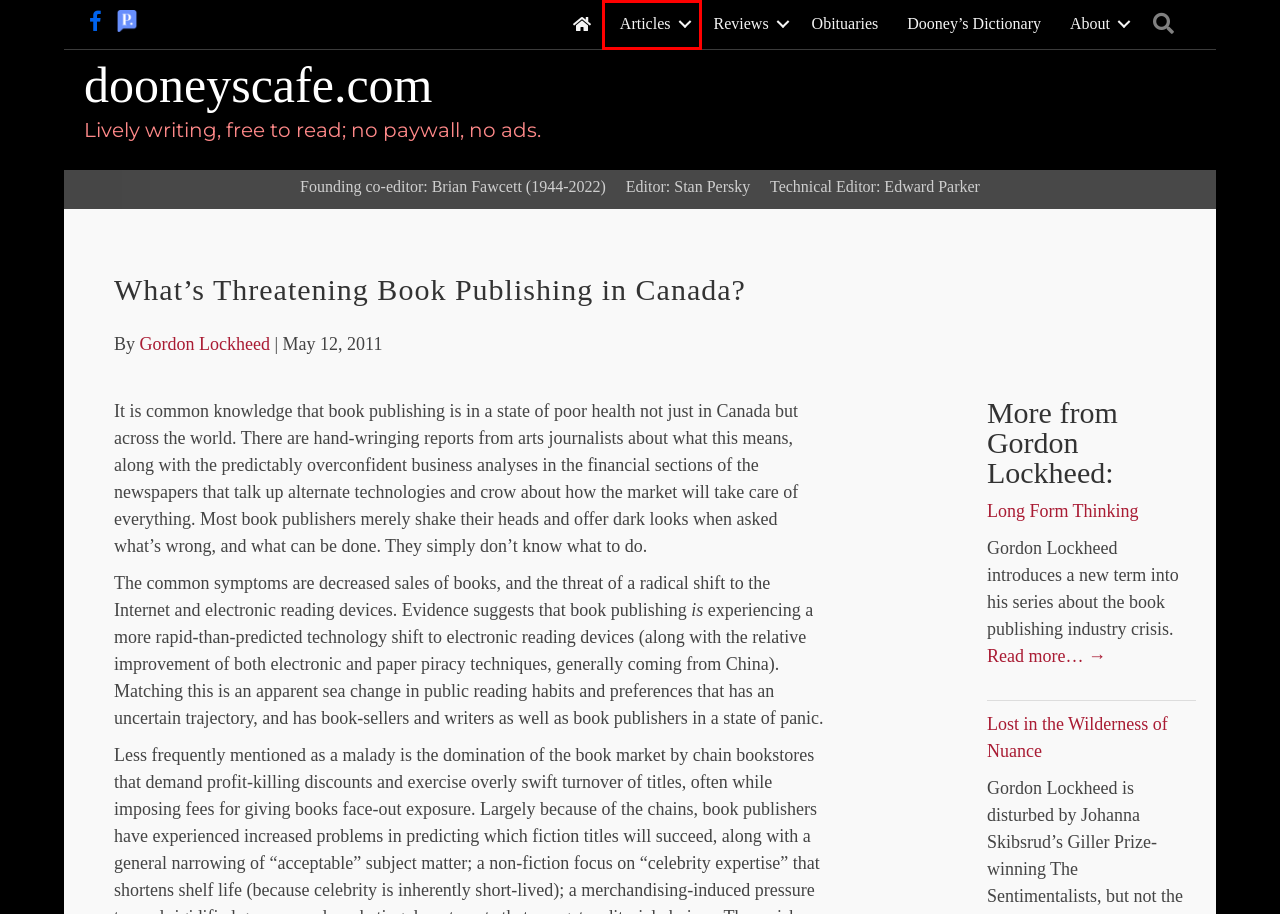You are given a webpage screenshot where a red bounding box highlights an element. Determine the most fitting webpage description for the new page that loads after clicking the element within the red bounding box. Here are the candidates:
A. Home - dooneyscafe.com
B. Reviews Archives - dooneyscafe.com
C. Obituaries Archives - dooneyscafe.com
D. Gordon Lockheed, Author at dooneyscafe.com
E. Long Form Thinking - dooneyscafe.com
F. Lost in the Wilderness of Nuance - dooneyscafe.com
G. Articles Archives - dooneyscafe.com
H. Dooney's Dictionary - dooneyscafe.com

G